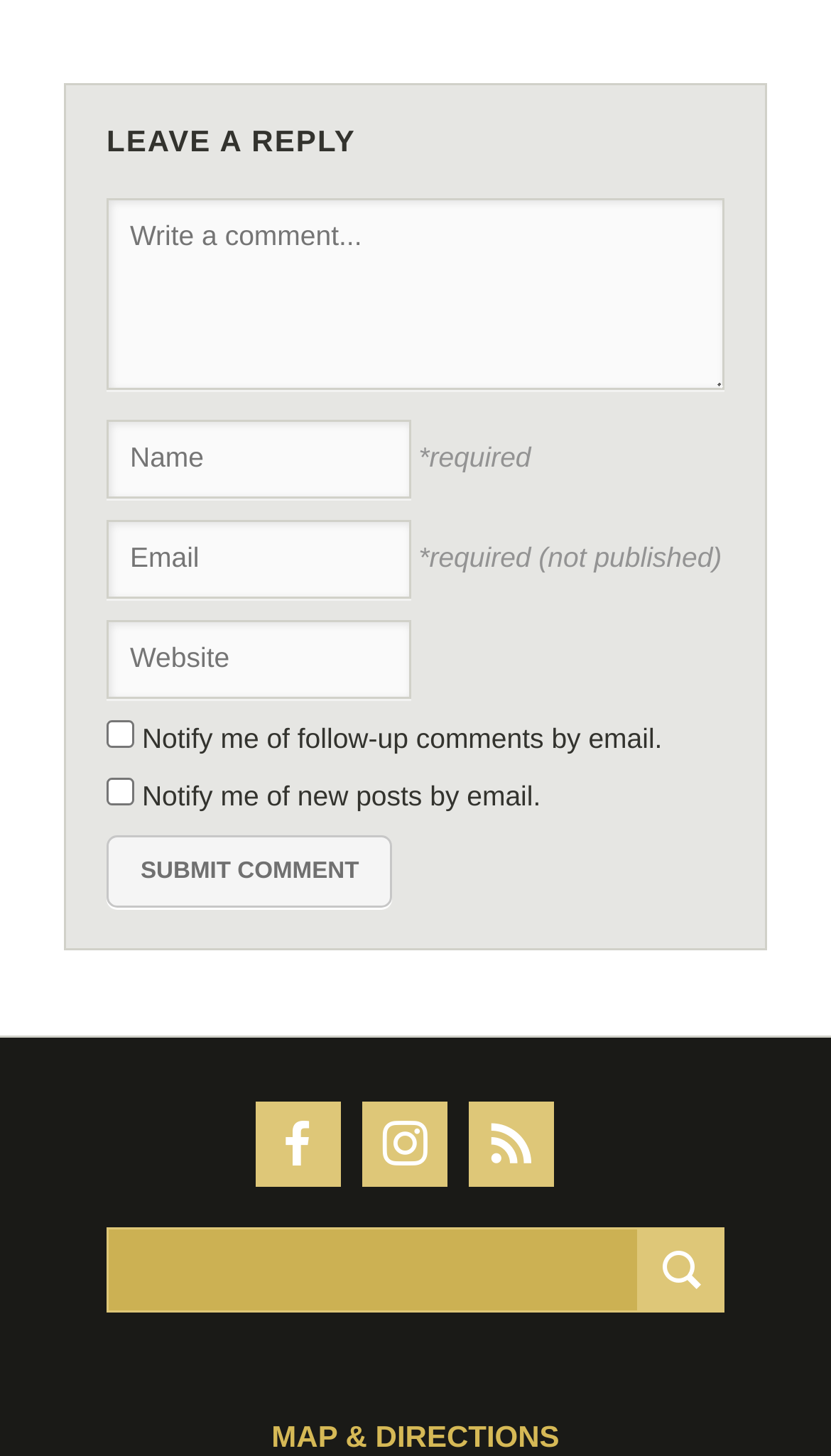Identify the bounding box coordinates of the region that should be clicked to execute the following instruction: "check the box to notify me of follow-up comments by email".

[0.128, 0.494, 0.162, 0.513]